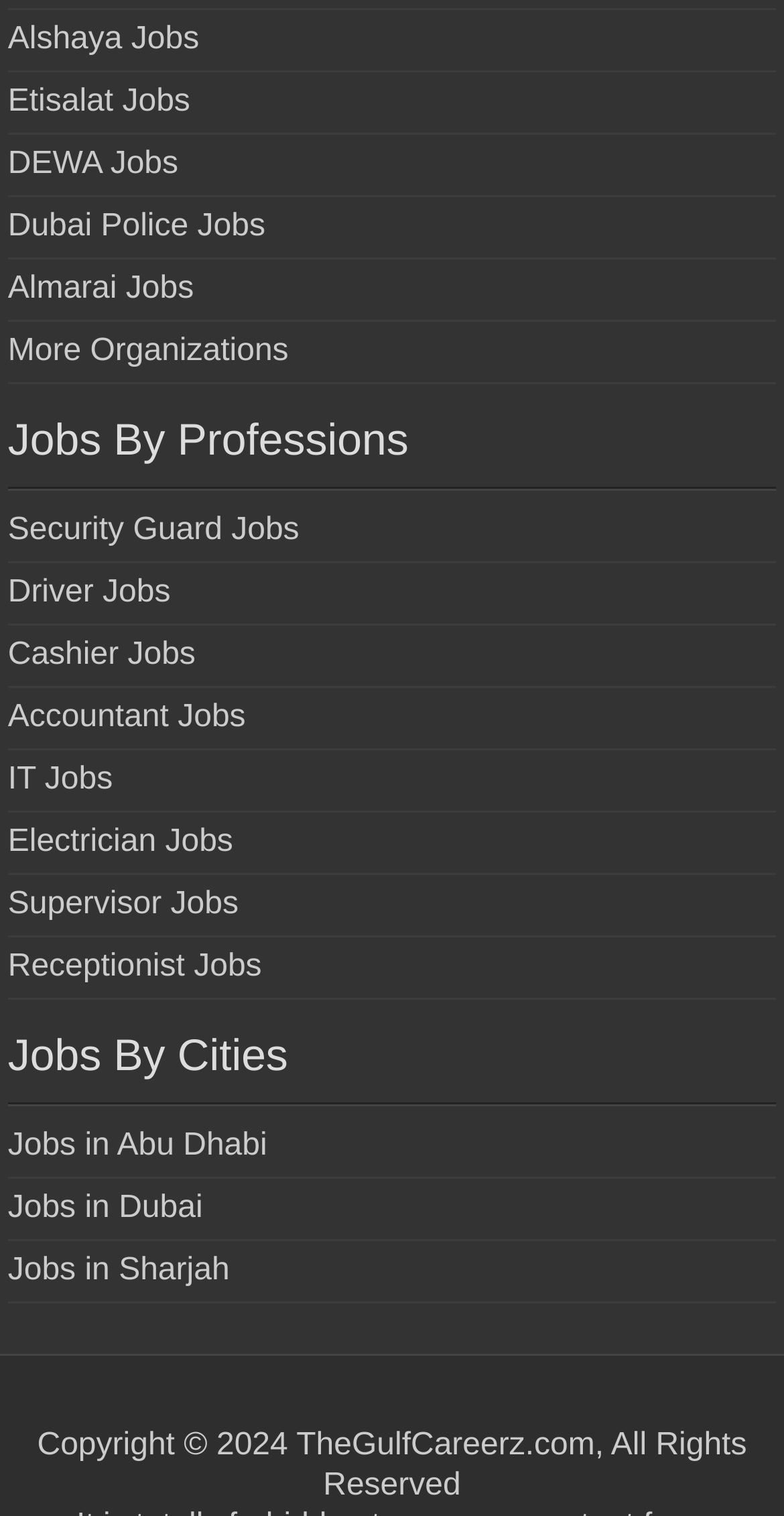Given the element description, predict the bounding box coordinates in the format (top-left x, top-left y, bottom-right x, bottom-right y), using floating point numbers between 0 and 1: Jobs in Dubai

[0.01, 0.785, 0.259, 0.807]